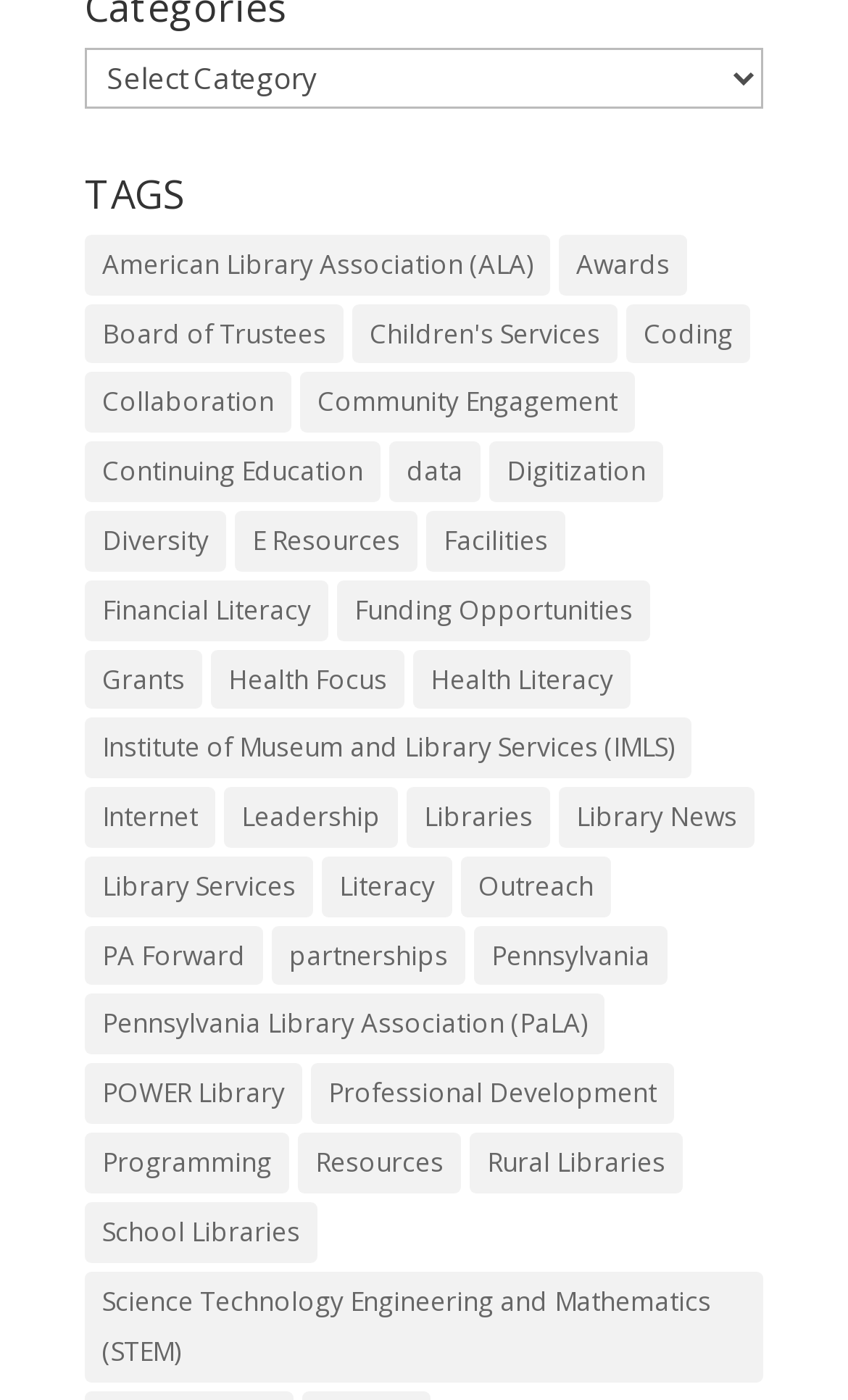Locate the bounding box of the UI element with the following description: "Board of Trustees".

[0.1, 0.217, 0.405, 0.26]